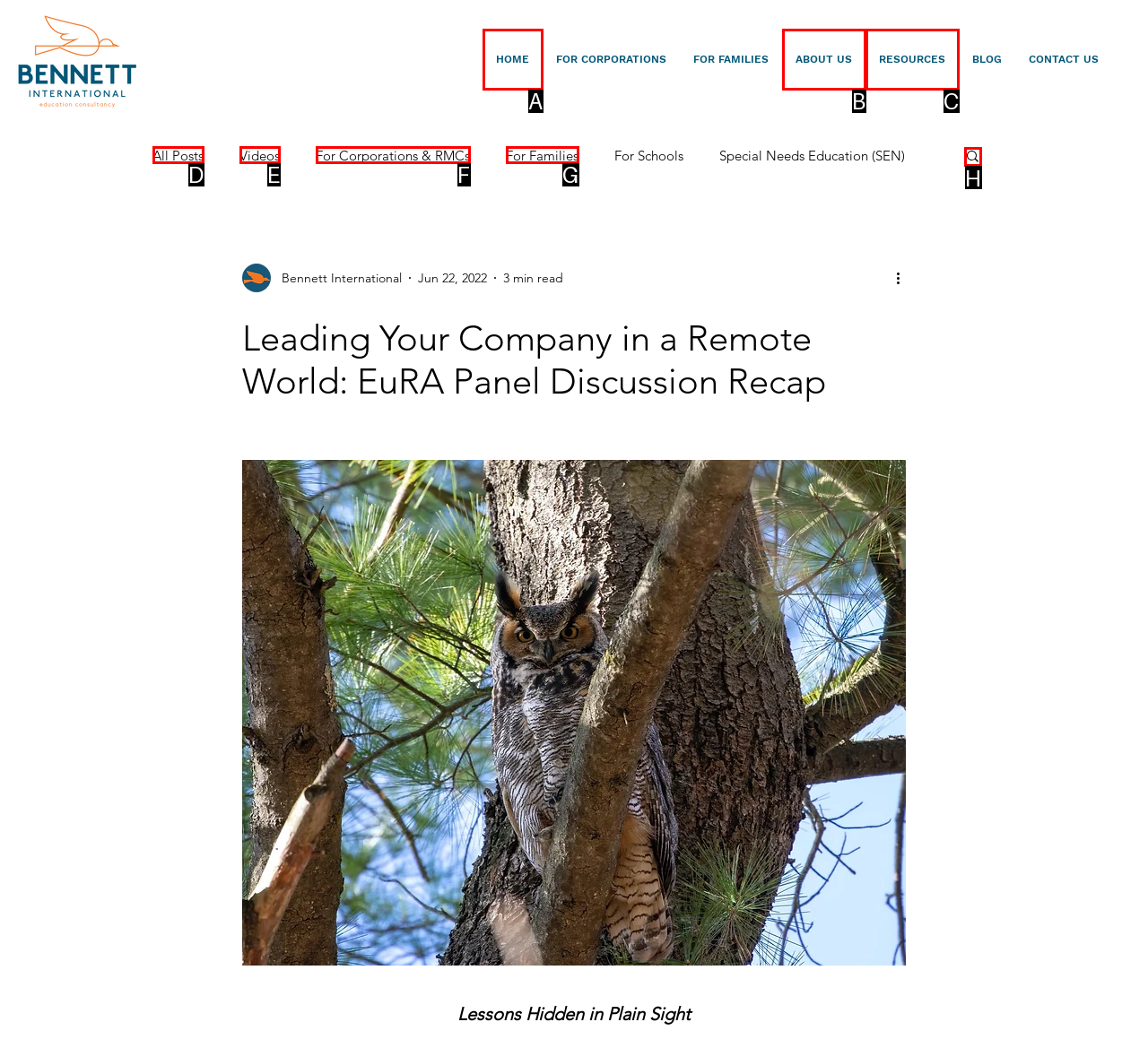Choose the letter of the UI element necessary for this task: Search for a topic
Answer with the correct letter.

H